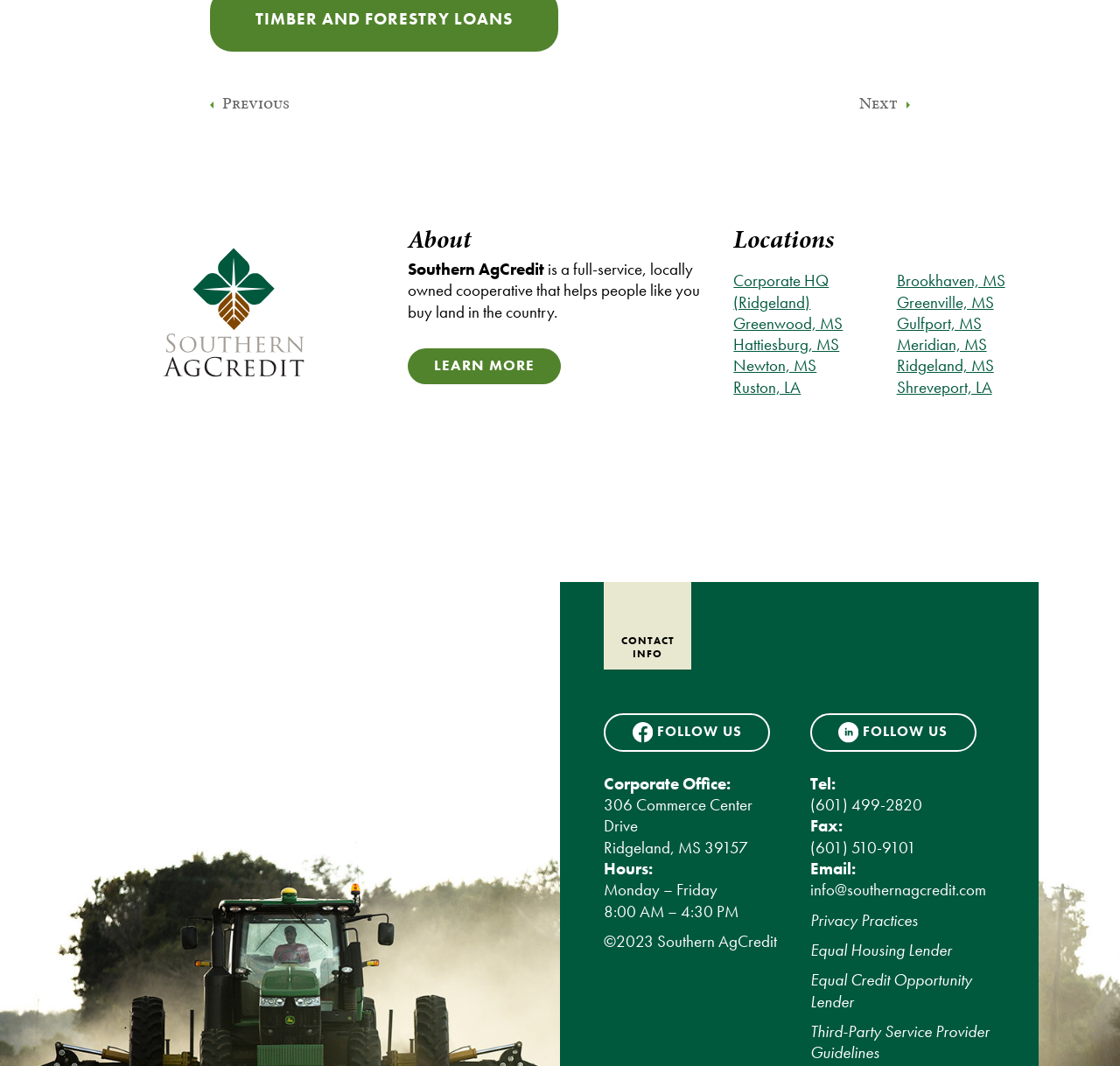Answer the question with a brief word or phrase:
What is the email address of the corporate office?

info@southernagcredit.com